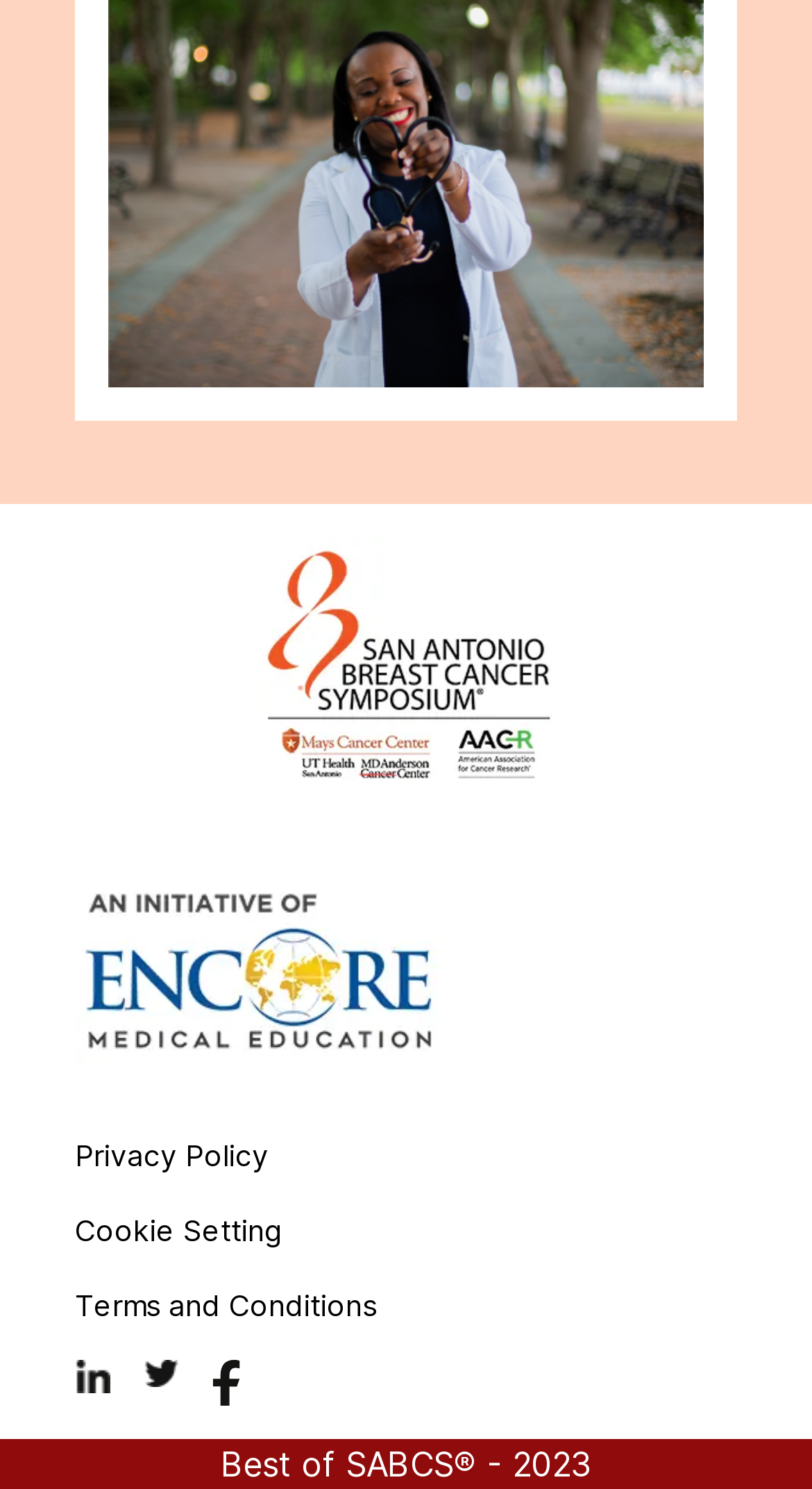Extract the bounding box coordinates for the UI element described by the text: "Privacy Policy". The coordinates should be in the form of [left, top, right, bottom] with values between 0 and 1.

[0.092, 0.762, 0.464, 0.79]